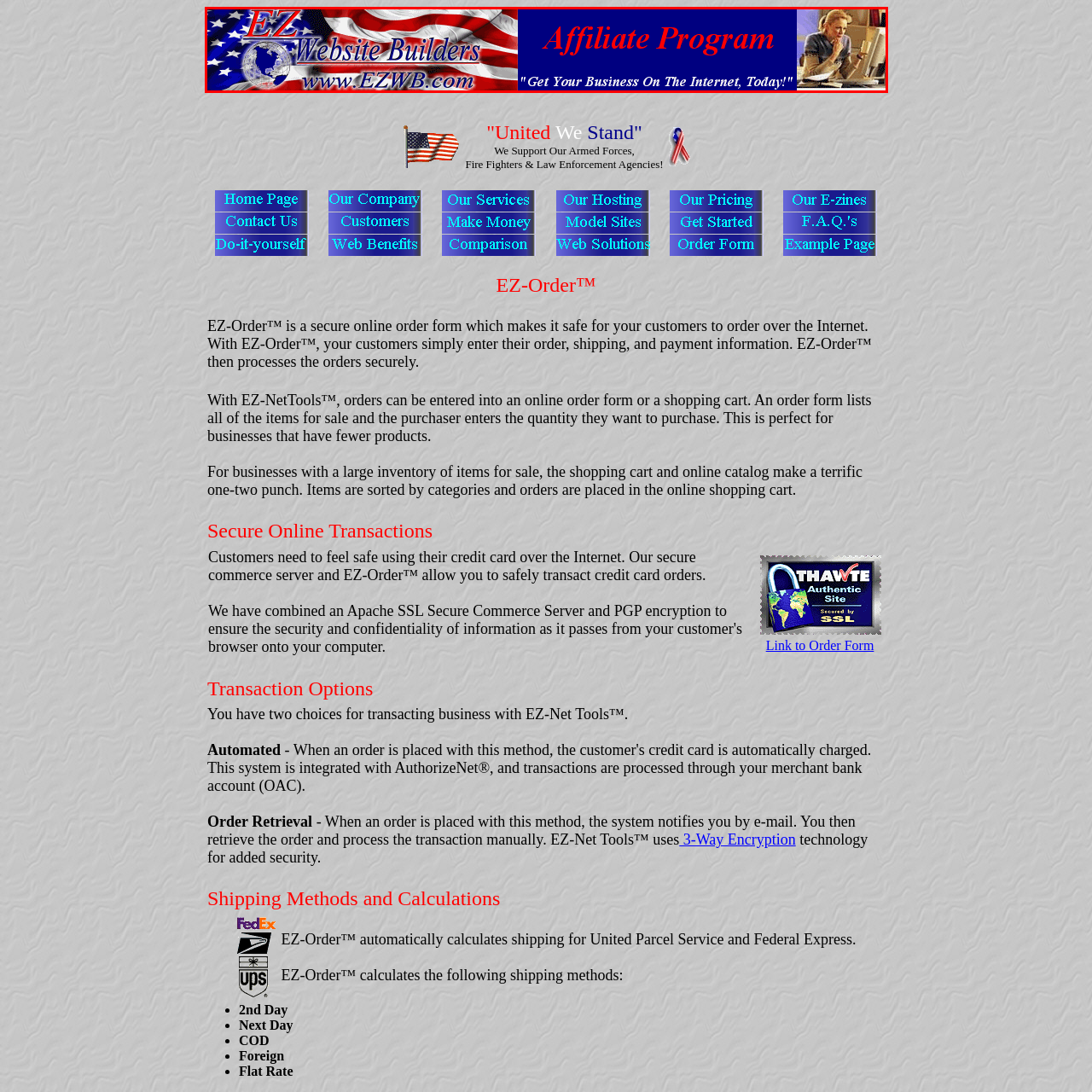View the image inside the red-bordered box and answer the given question using a single word or phrase:
What is the URL of the website?

www.EZWB.com